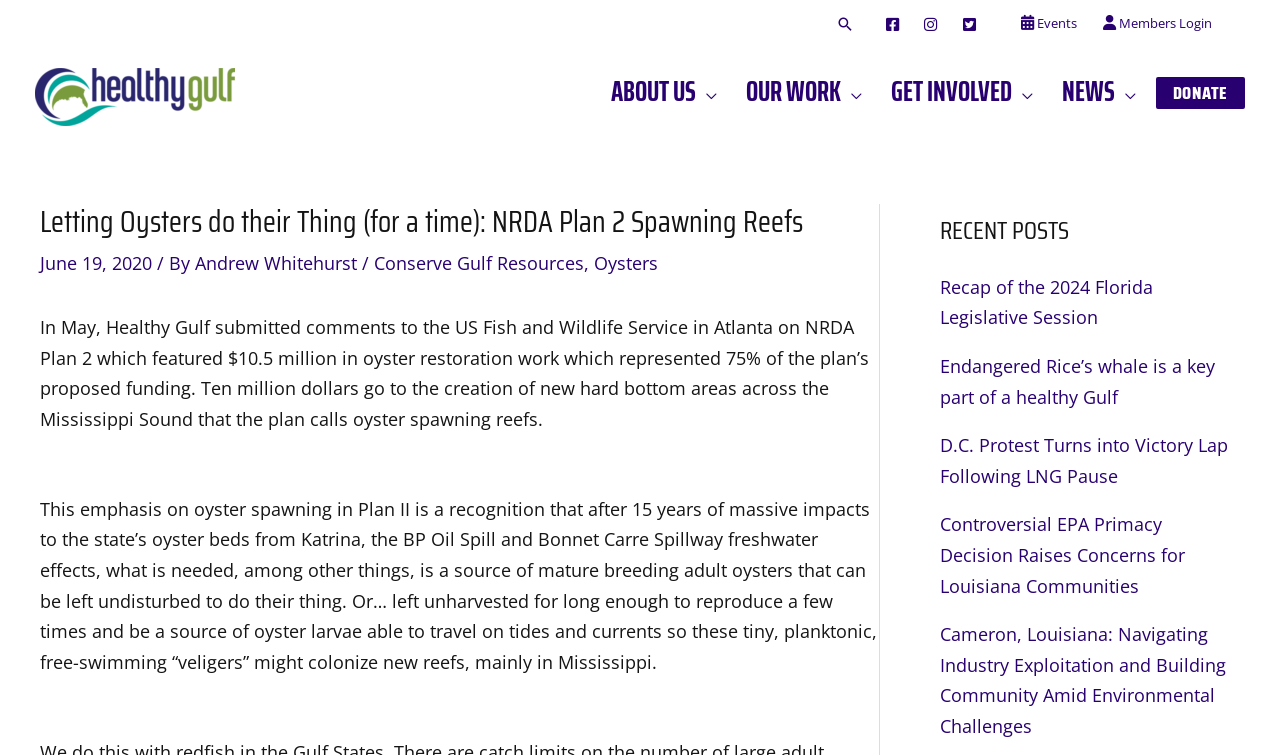Find and provide the bounding box coordinates for the UI element described with: "Members Login".

[0.852, 0.02, 0.957, 0.043]